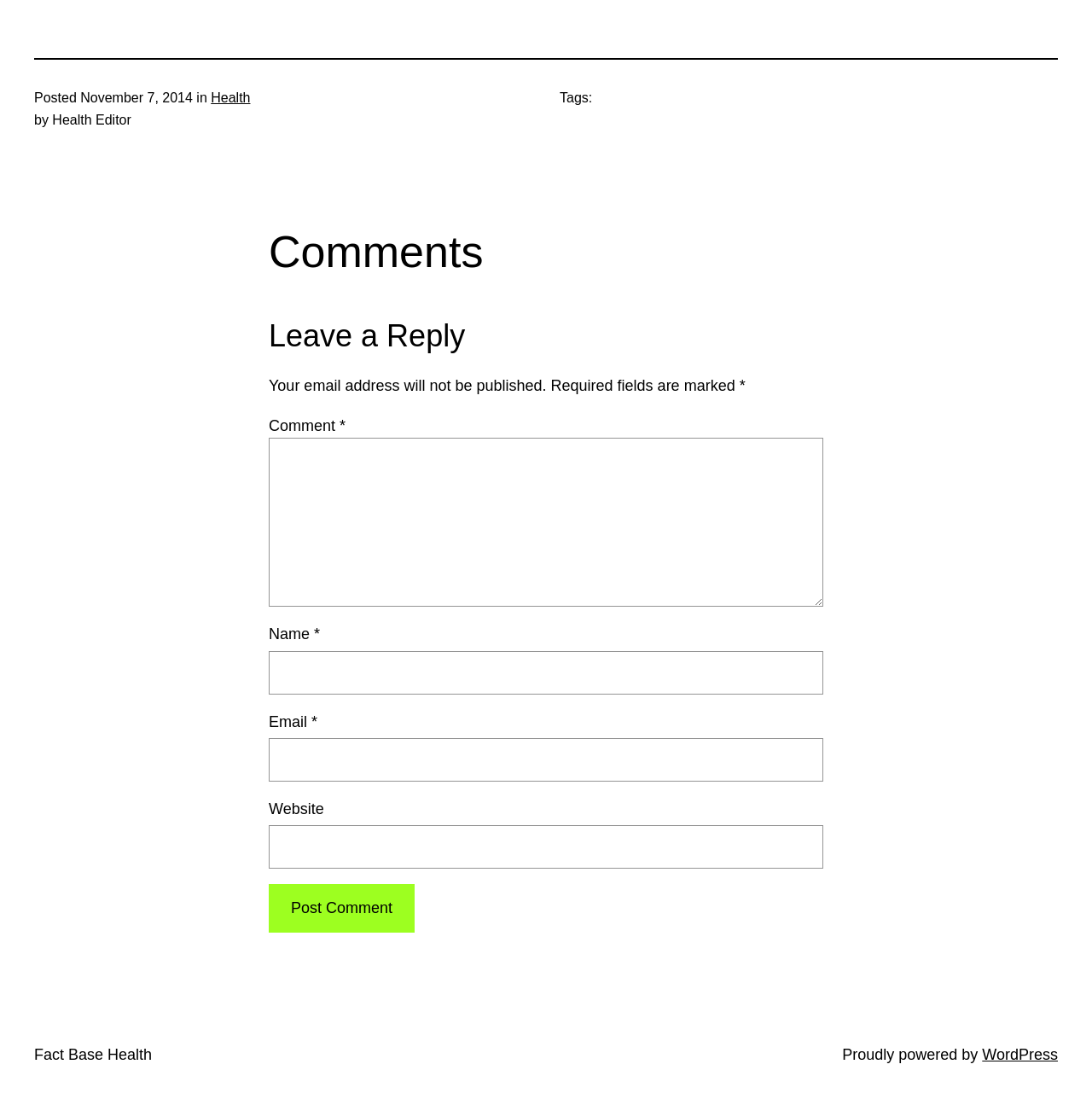Answer this question using a single word or a brief phrase:
What is the category of the post?

Health